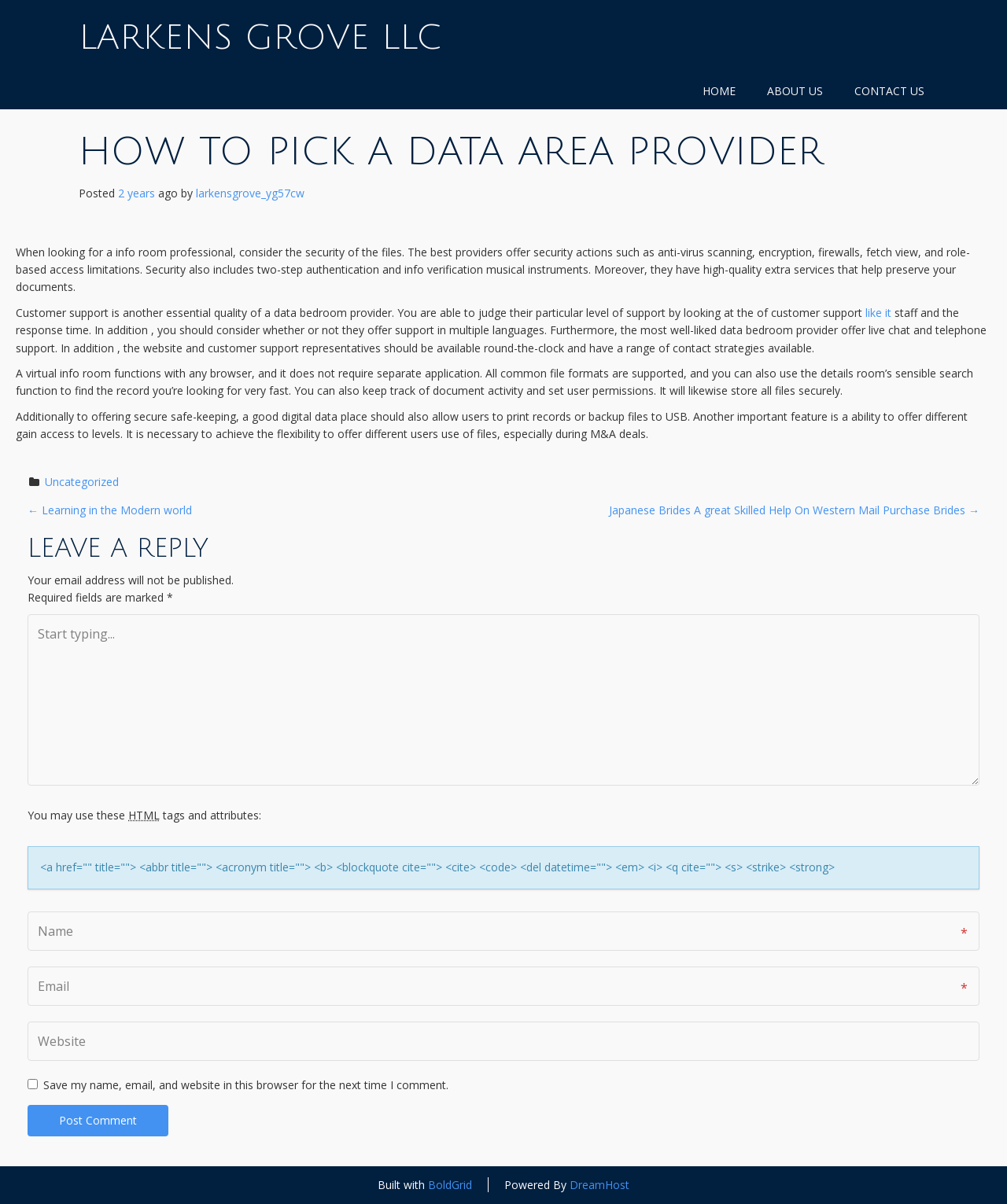Respond with a single word or phrase for the following question: 
What is another essential quality of a data room provider?

Customer support